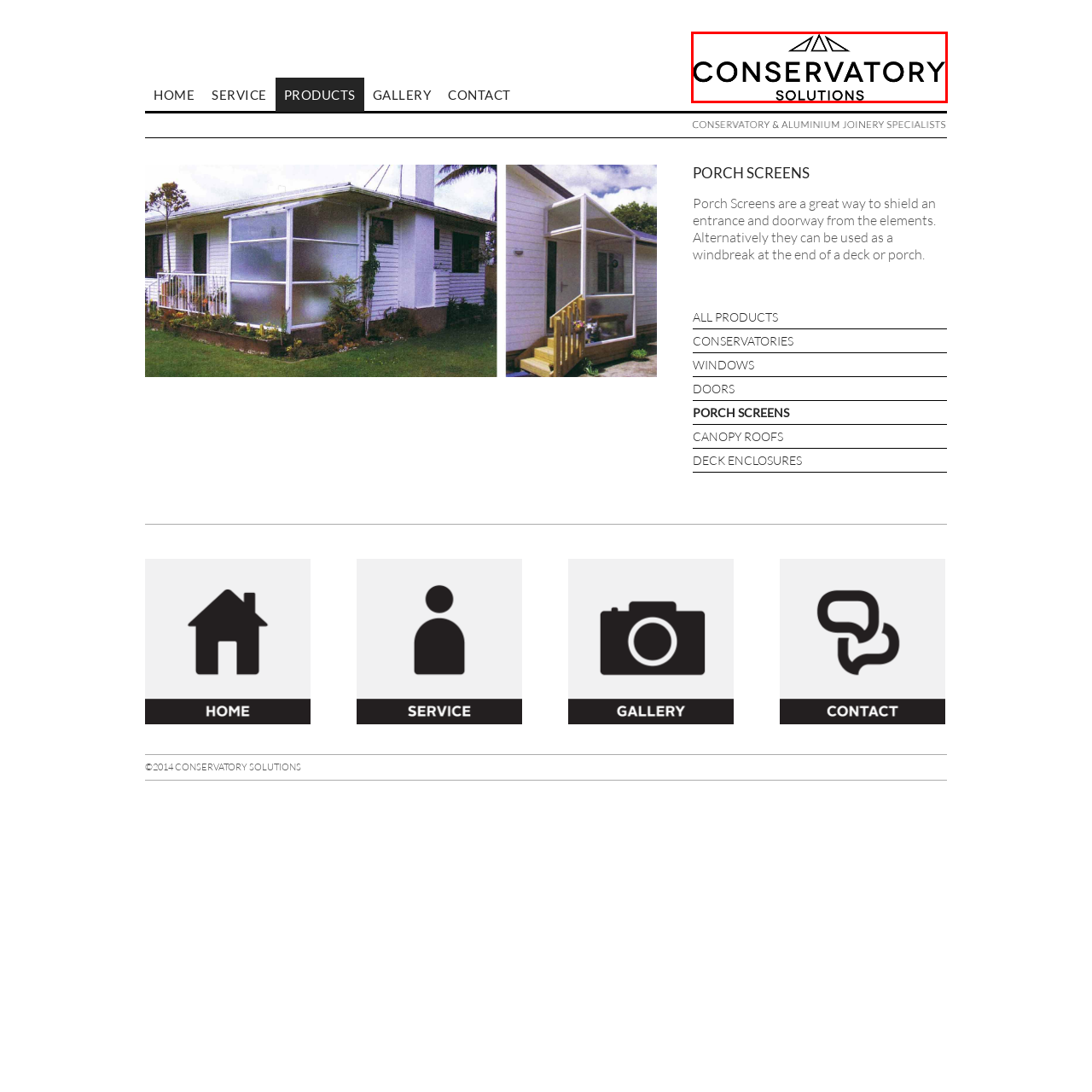What does the logo convey?
Examine the image inside the red bounding box and give an in-depth answer to the question, using the visual evidence provided.

The logo's clean lines and professional typography convey a sense of expertise and creativity in providing solutions for exterior home enhancement, reflecting the company's dedication to quality and craftsmanship.